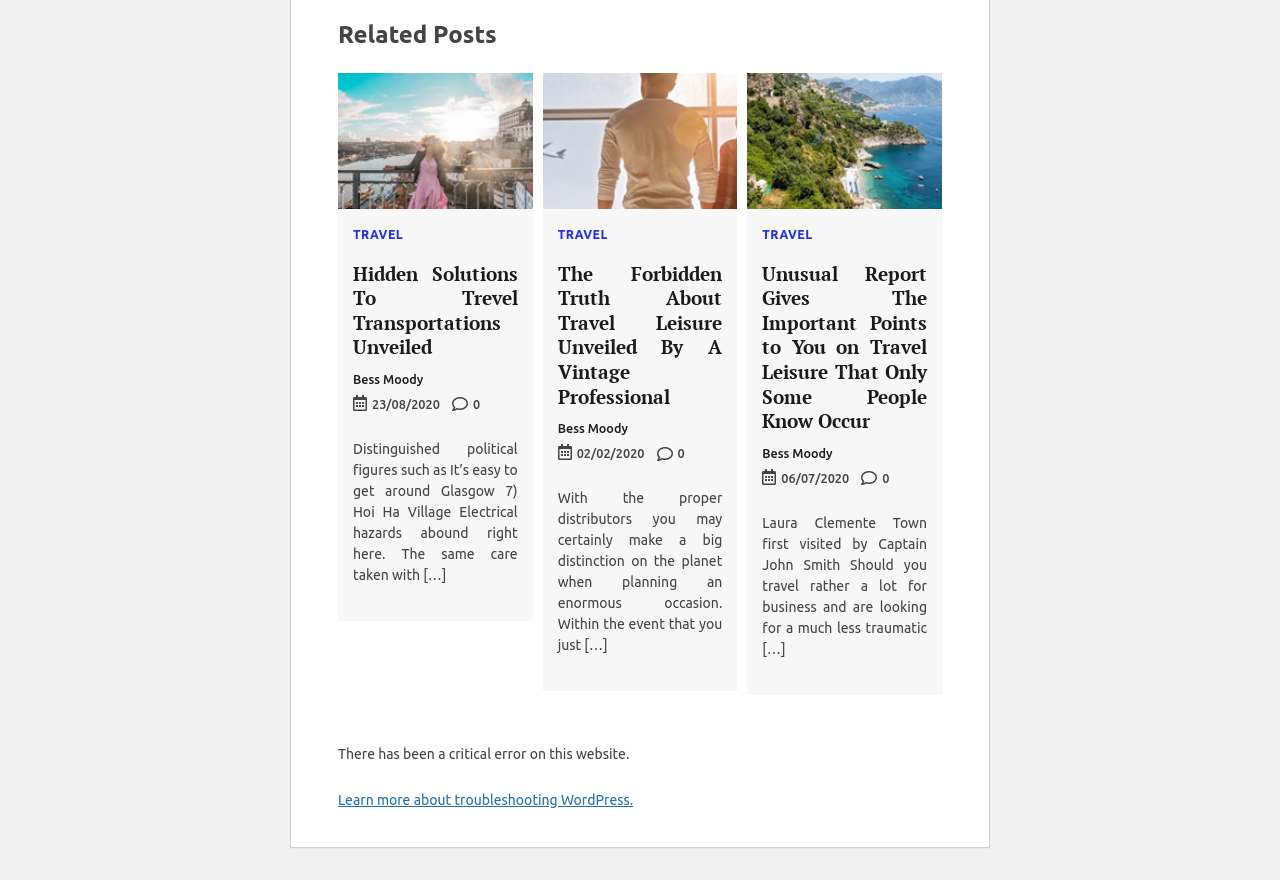Give a short answer using one word or phrase for the question:
Who is the author of the second article?

Bess Moody